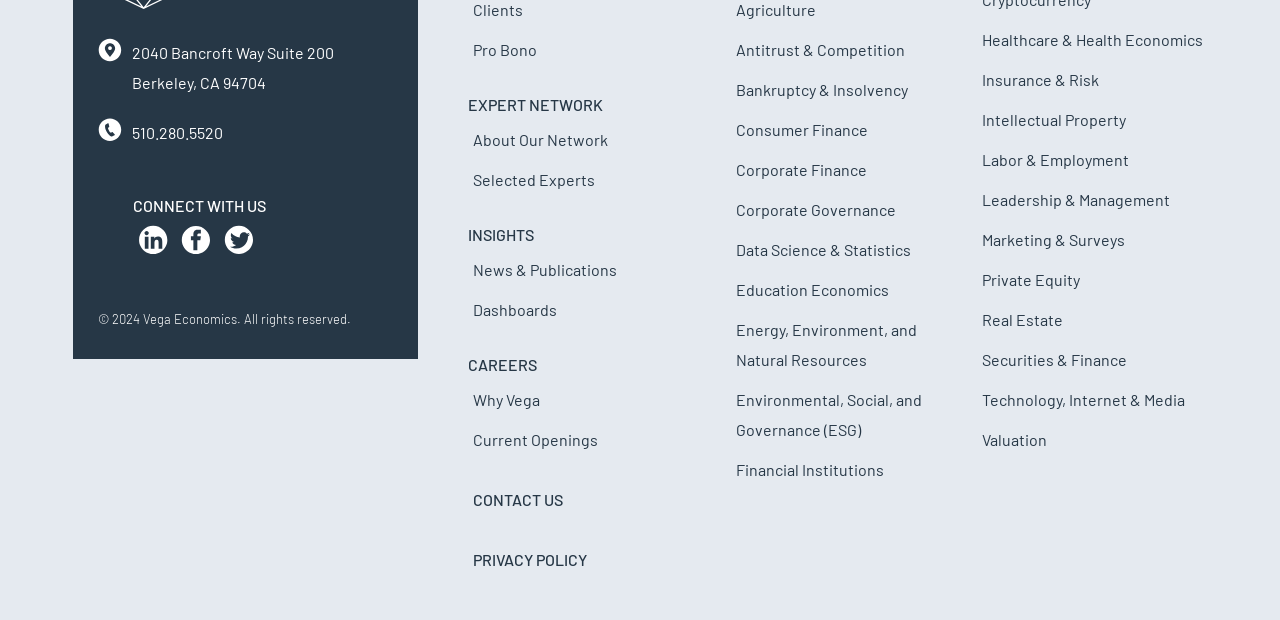Identify the coordinates of the bounding box for the element that must be clicked to accomplish the instruction: "Contact us by phone".

[0.103, 0.191, 0.174, 0.244]